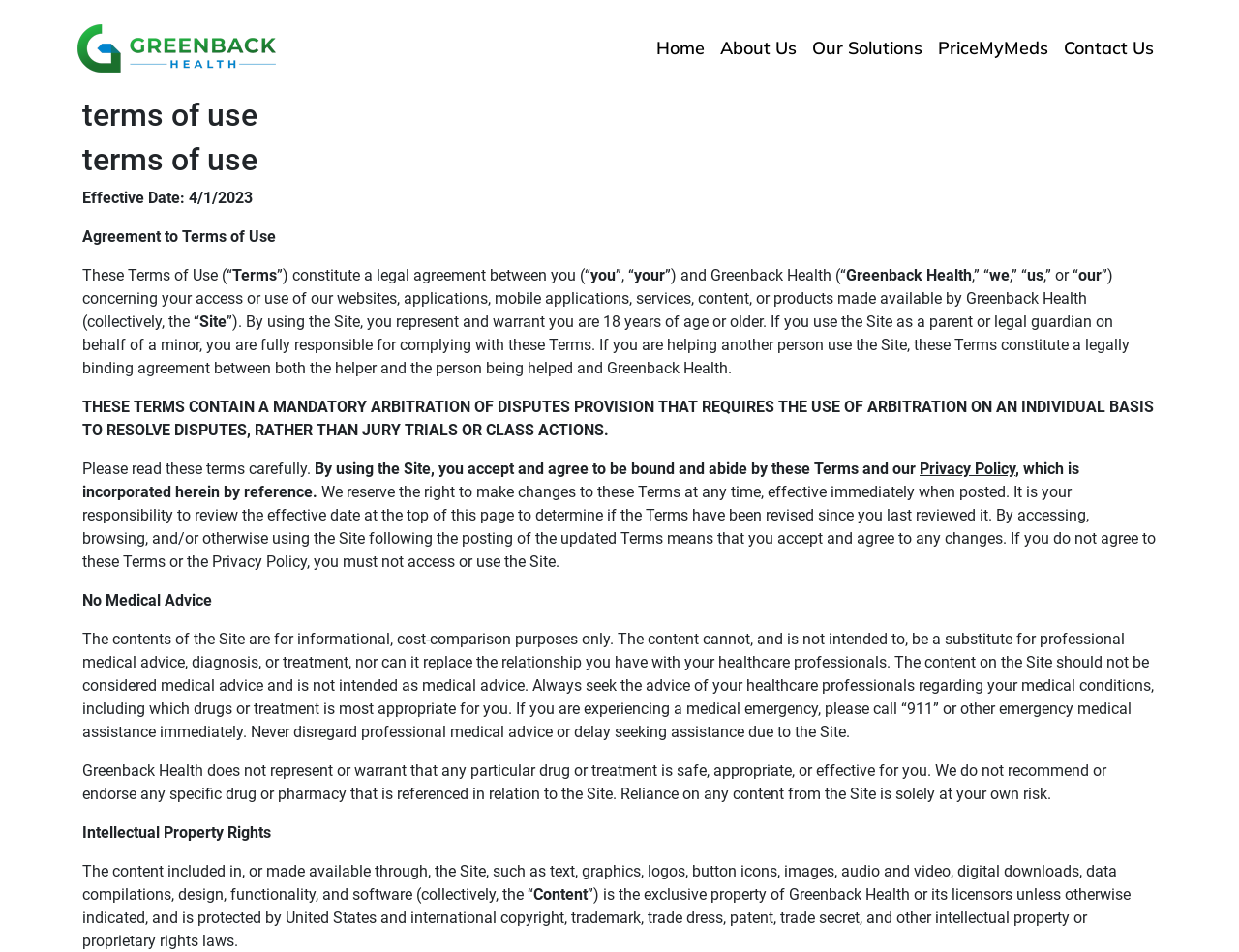What is the warning about medical advice on the Site?
Give a detailed response to the question by analyzing the screenshot.

I found the warning about medical advice by reading the StaticText element at coordinates [0.066, 0.661, 0.931, 0.778] which states 'Never disregard professional medical advice or delay seeking assistance due to the Site.'